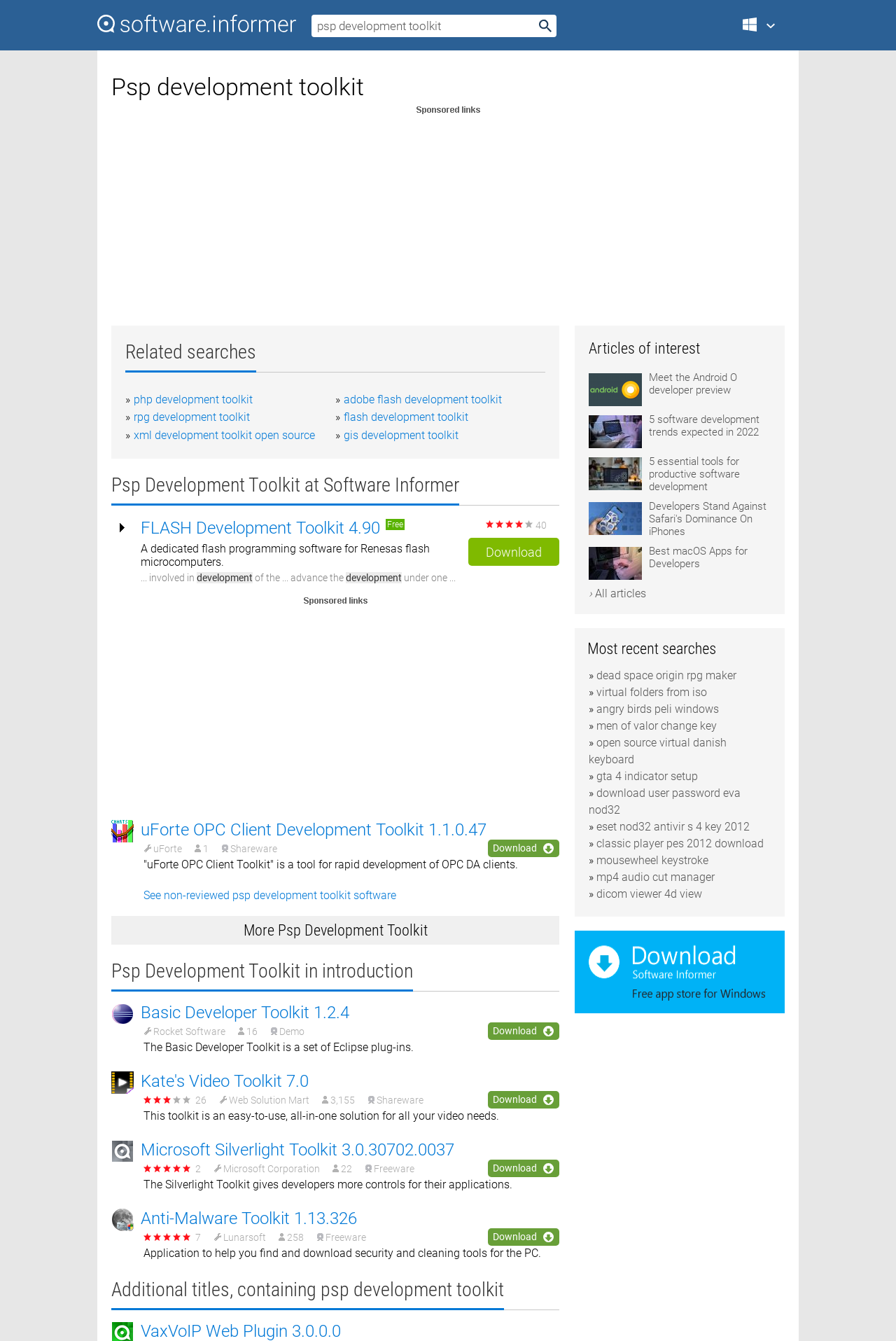Can you pinpoint the bounding box coordinates for the clickable element required for this instruction: "Click the 'Download' button"? The coordinates should be four float numbers between 0 and 1, i.e., [left, top, right, bottom].

[0.523, 0.401, 0.624, 0.422]